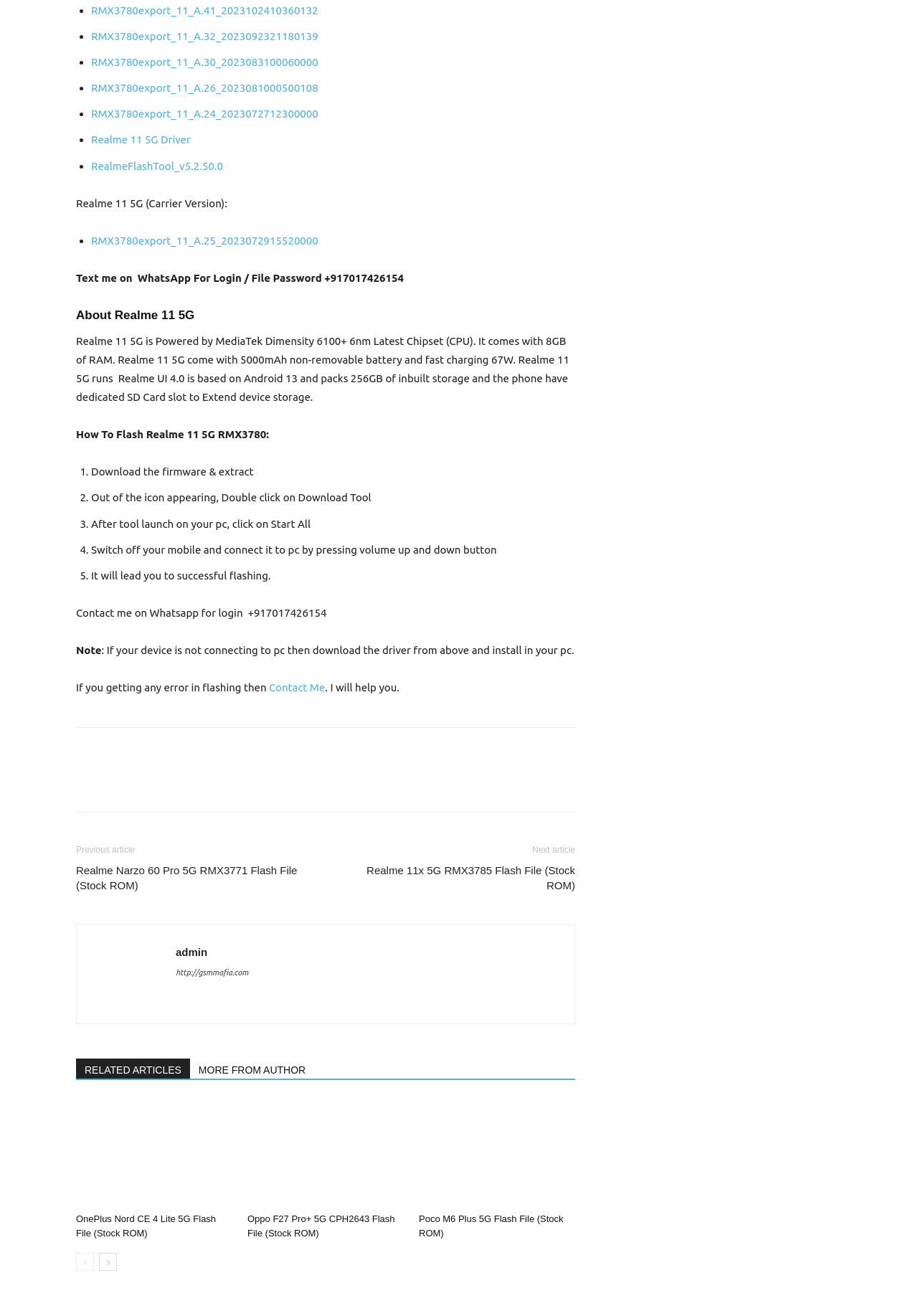Provide a one-word or one-phrase answer to the question:
What is the name of the device described on this webpage?

Realme 11 5G